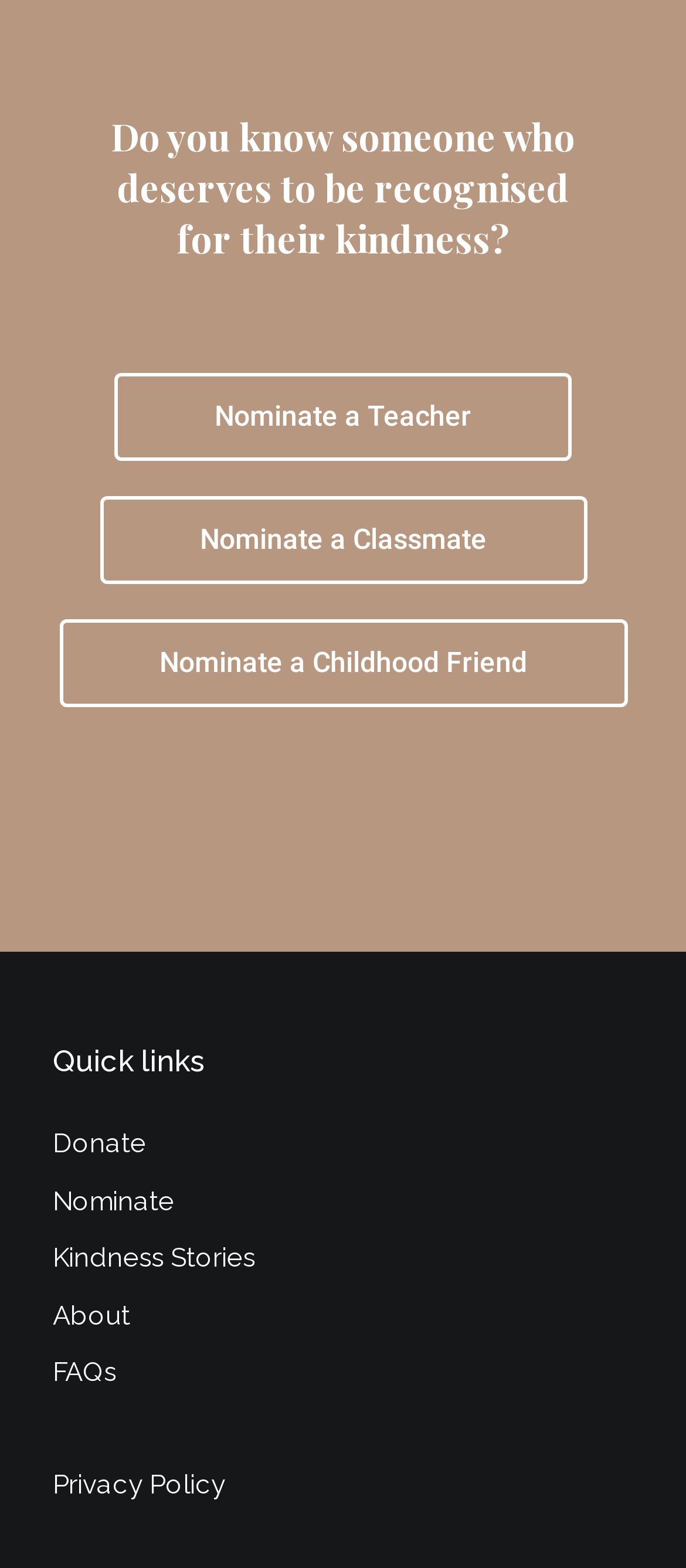Show me the bounding box coordinates of the clickable region to achieve the task as per the instruction: "Nominate a childhood friend".

[0.086, 0.395, 0.914, 0.451]